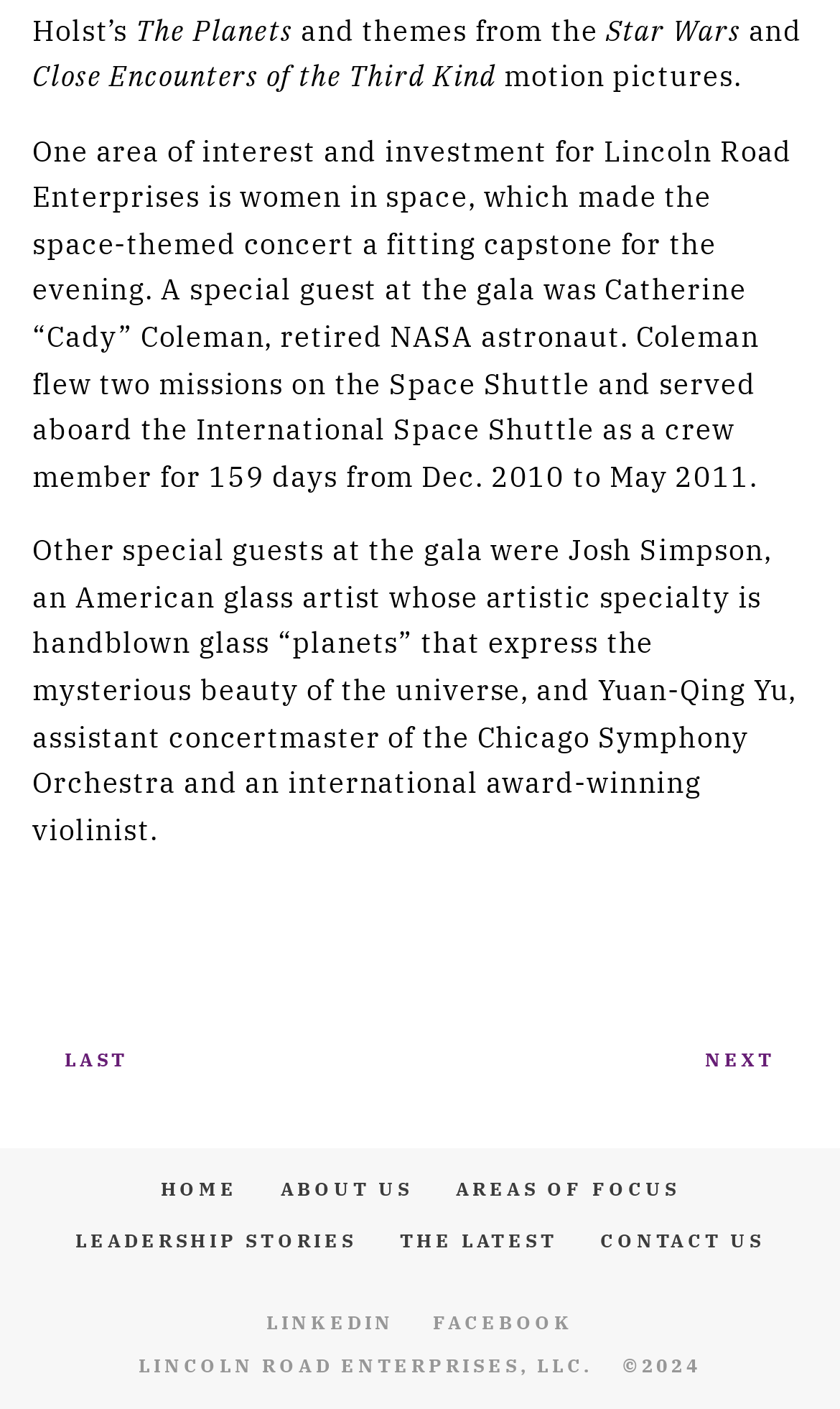Provide the bounding box coordinates, formatted as (top-left x, top-left y, bottom-right x, bottom-right y), with all values being floating point numbers between 0 and 1. Identify the bounding box of the UI element that matches the description: The Latest

[0.476, 0.872, 0.664, 0.89]